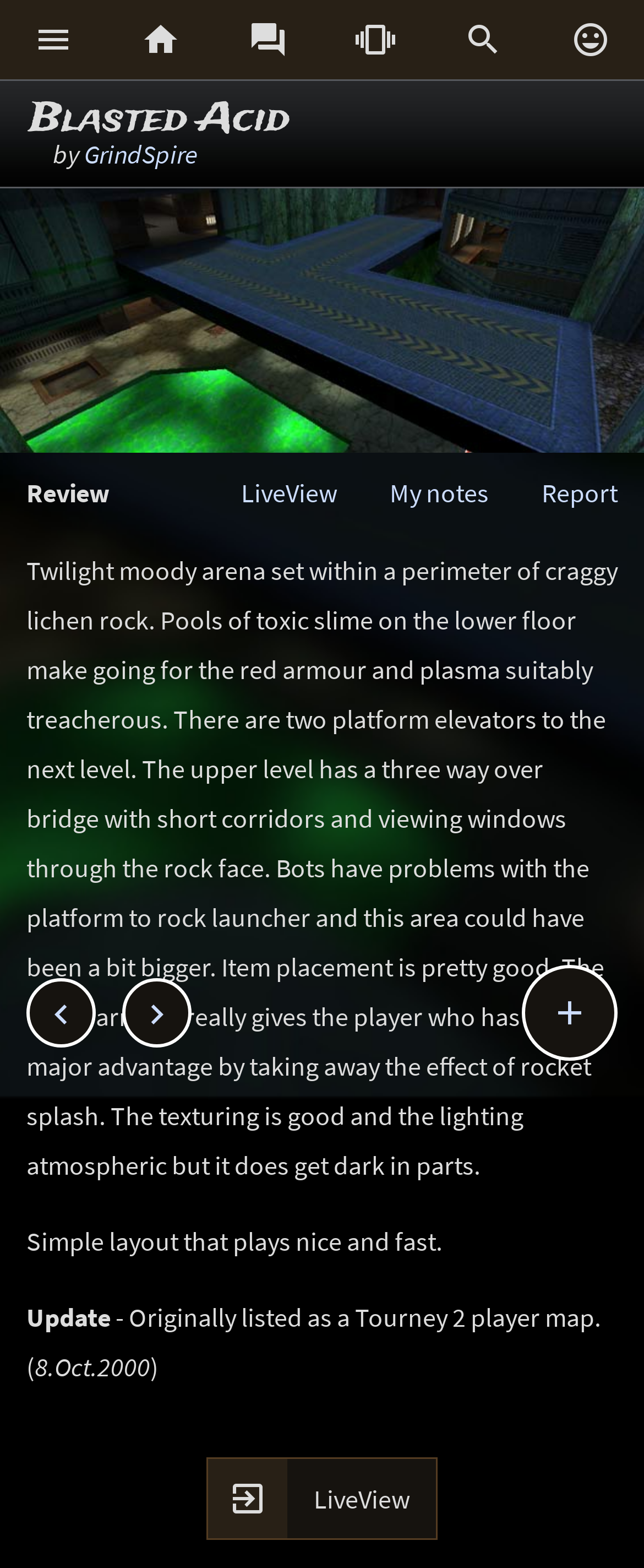What is the name of the Quake 3 Arena map?
Based on the visual information, provide a detailed and comprehensive answer.

The name of the Quake 3 Arena map can be found in the StaticText element with bounding box coordinates [0.046, 0.058, 0.449, 0.095], which contains the text 'Blasted Acid'.